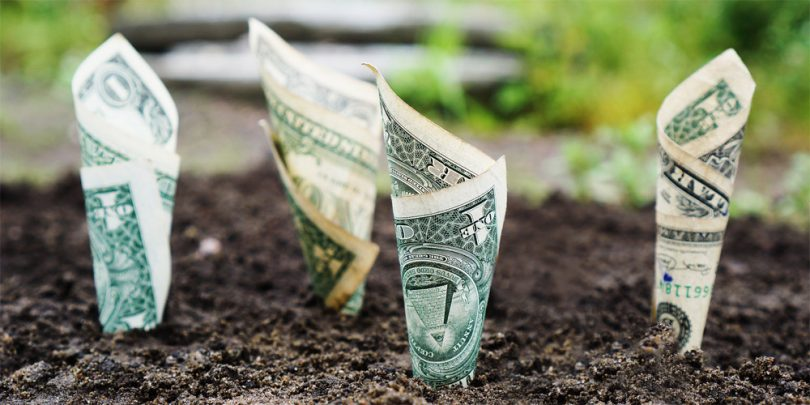What does the image symbolize?
Identify the answer in the screenshot and reply with a single word or phrase.

Financial growth